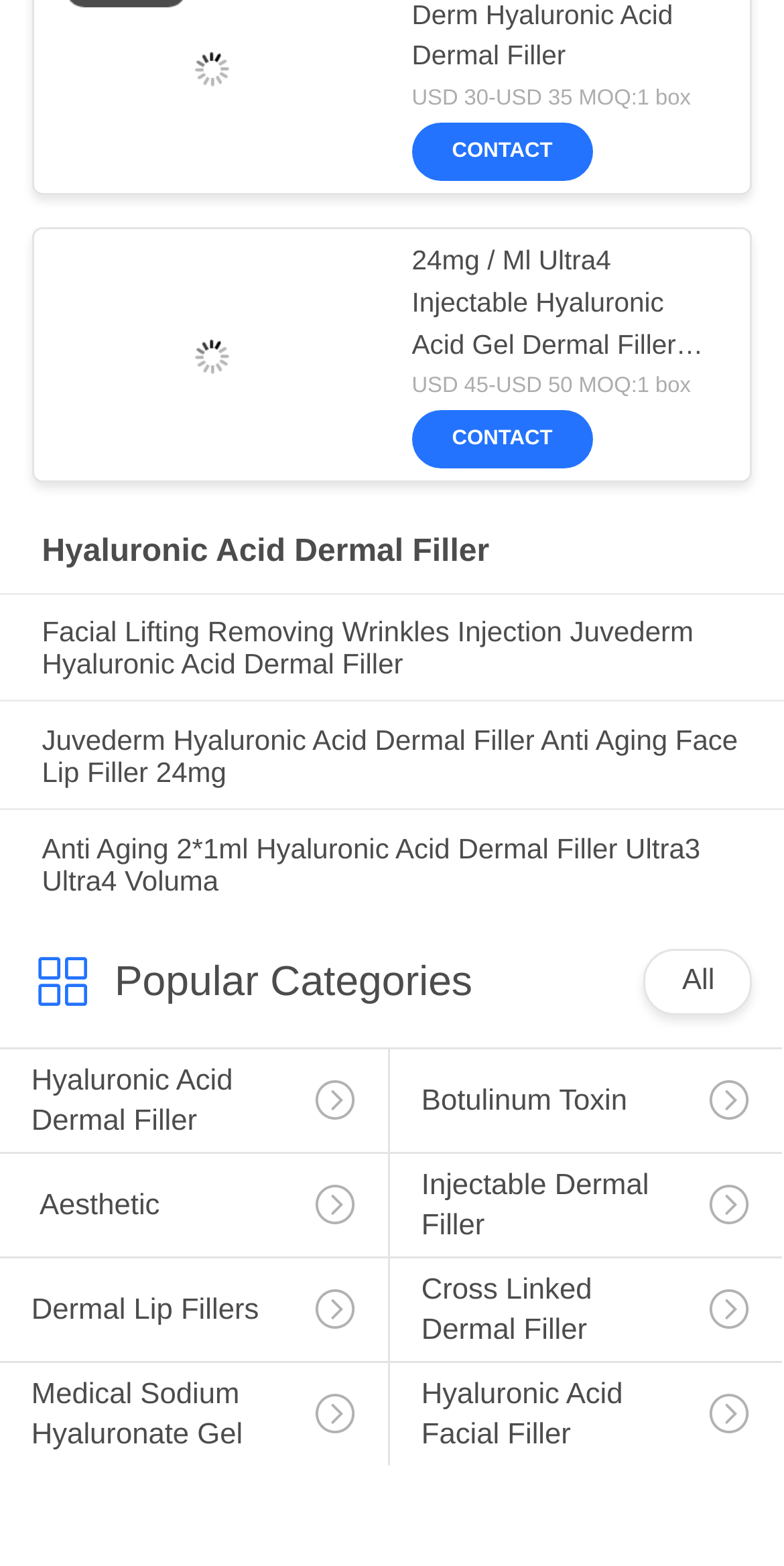Locate the bounding box coordinates of the clickable area needed to fulfill the instruction: "Click the Conservatis logo to go to the homepage".

None